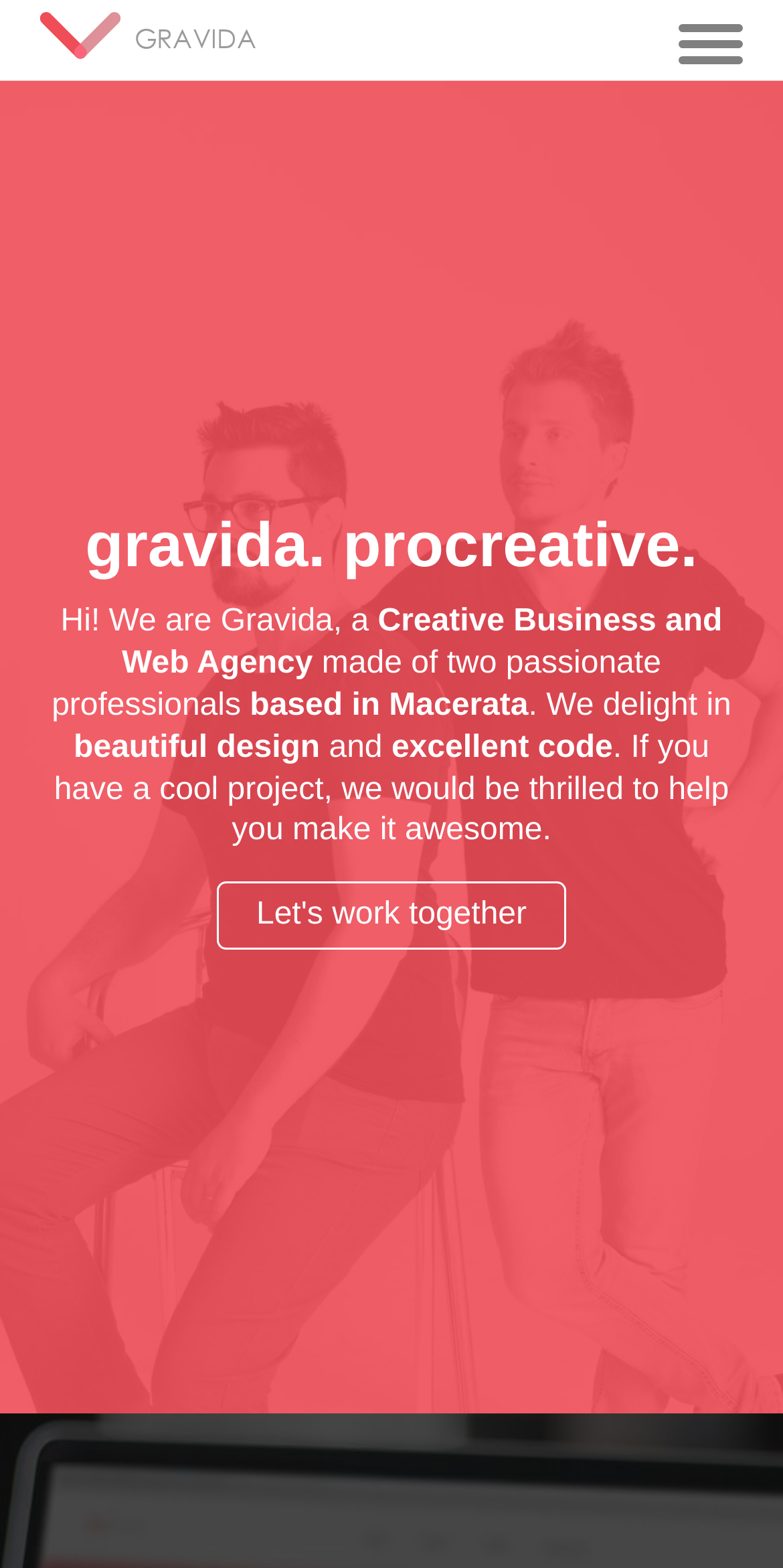Please answer the following question using a single word or phrase: 
What is the name of the web agency?

Gravida